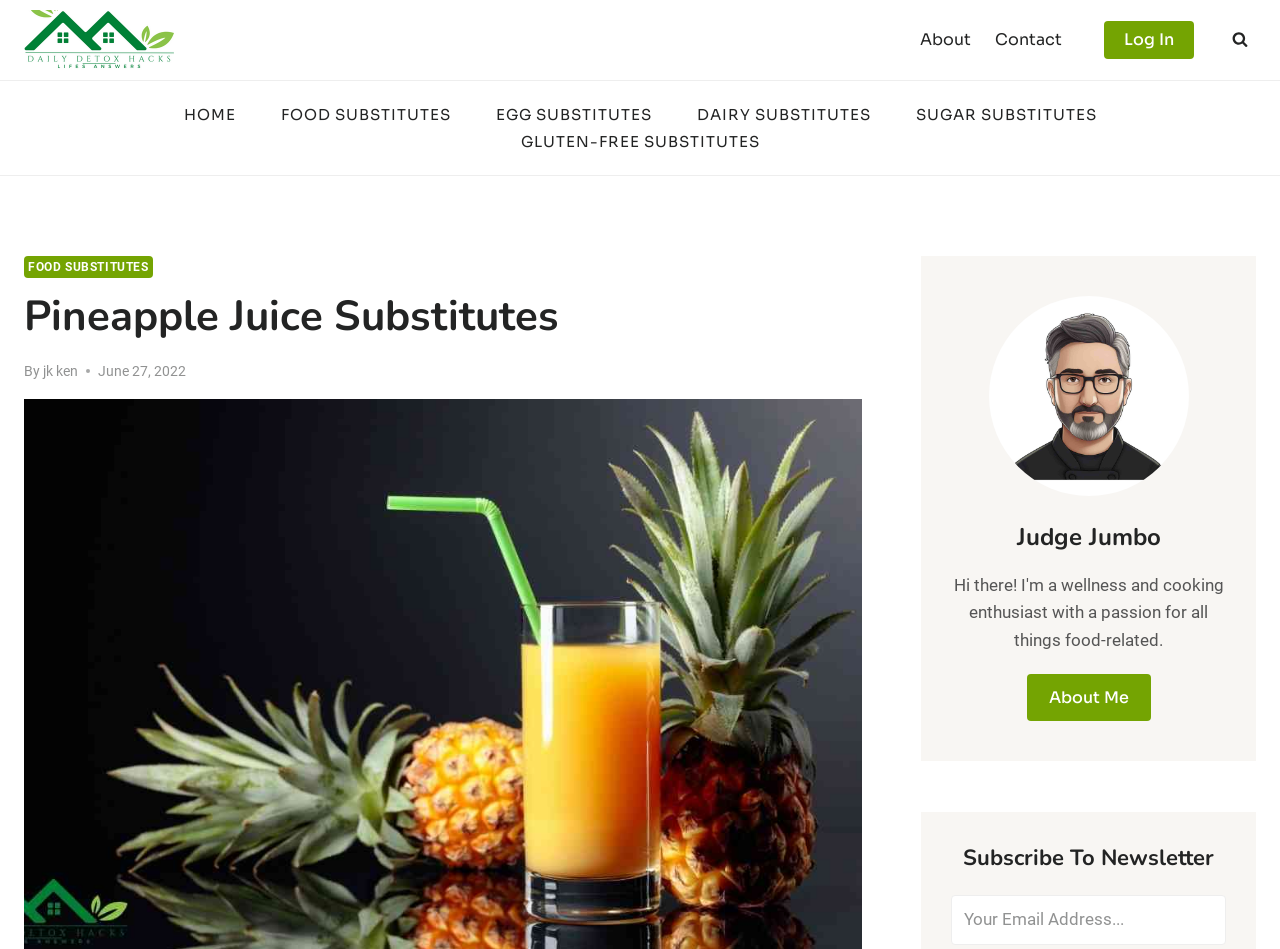Find the bounding box coordinates of the element you need to click on to perform this action: 'log in'. The coordinates should be represented by four float values between 0 and 1, in the format [left, top, right, bottom].

[0.862, 0.022, 0.933, 0.062]